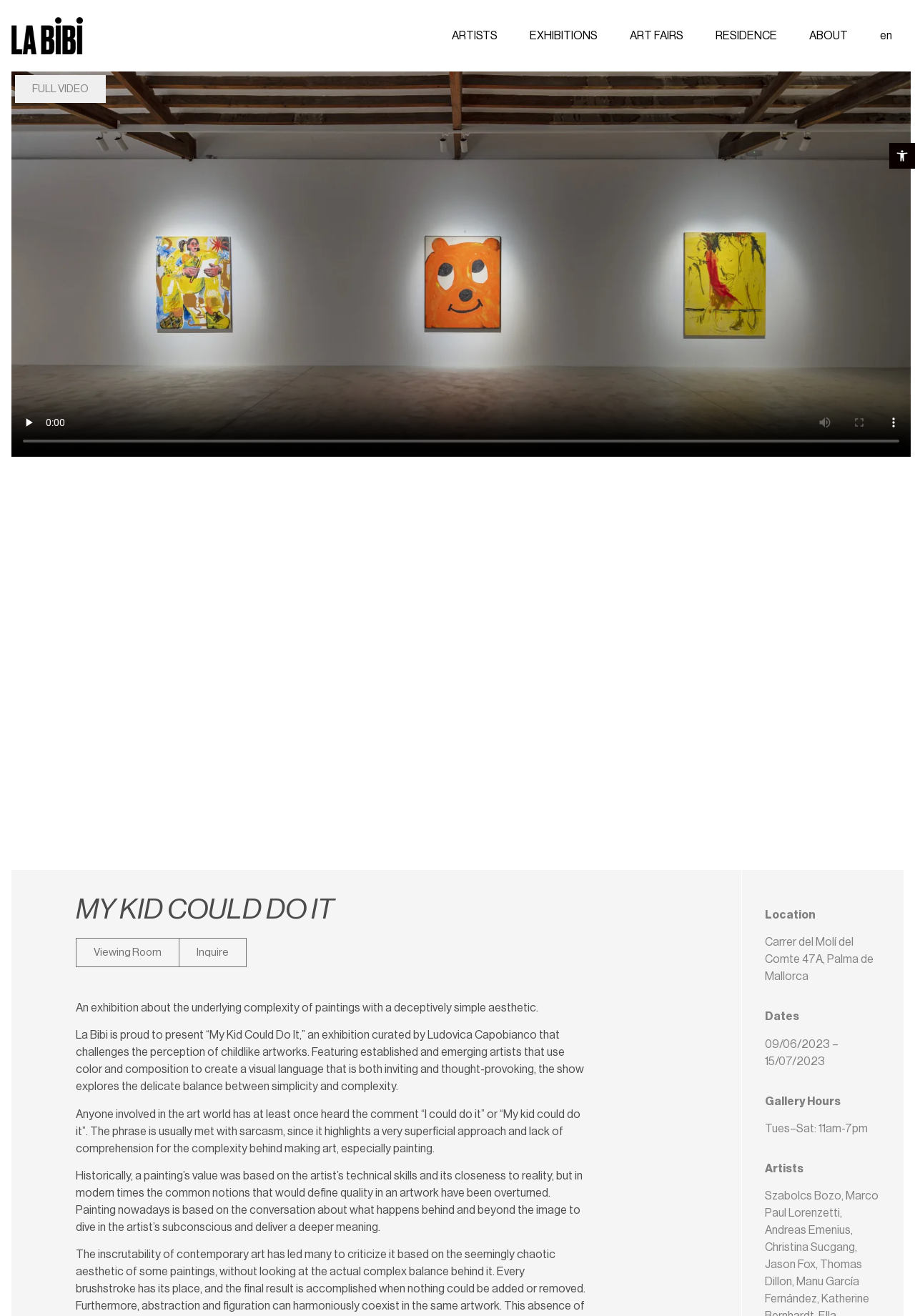Give a succinct answer to this question in a single word or phrase: 
What is the theme of the exhibition?

Childlike artworks